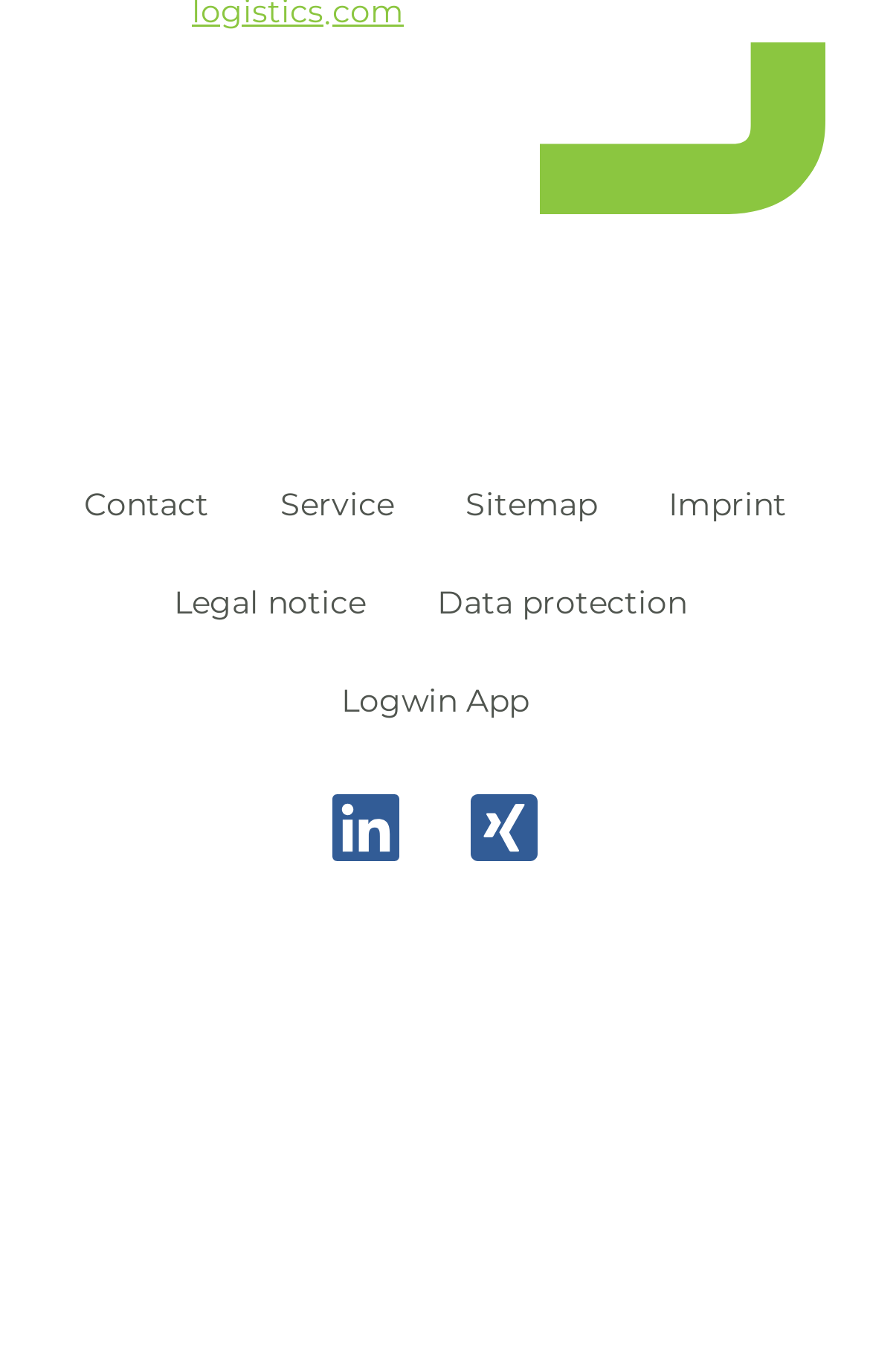Could you determine the bounding box coordinates of the clickable element to complete the instruction: "read legal notice"? Provide the coordinates as four float numbers between 0 and 1, i.e., [left, top, right, bottom].

[0.2, 0.427, 0.421, 0.45]